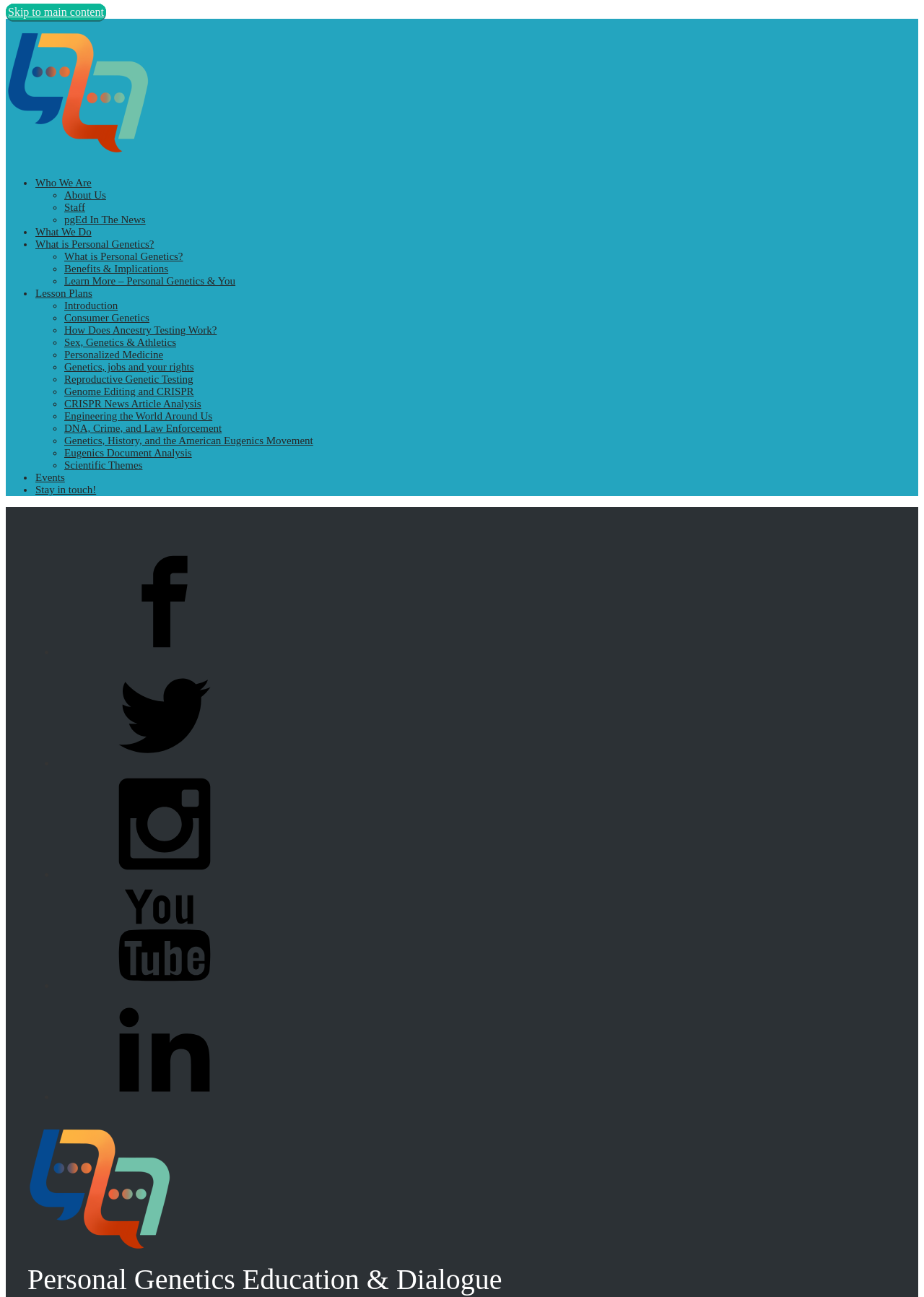Locate and extract the headline of this webpage.

Thank you Morse High!